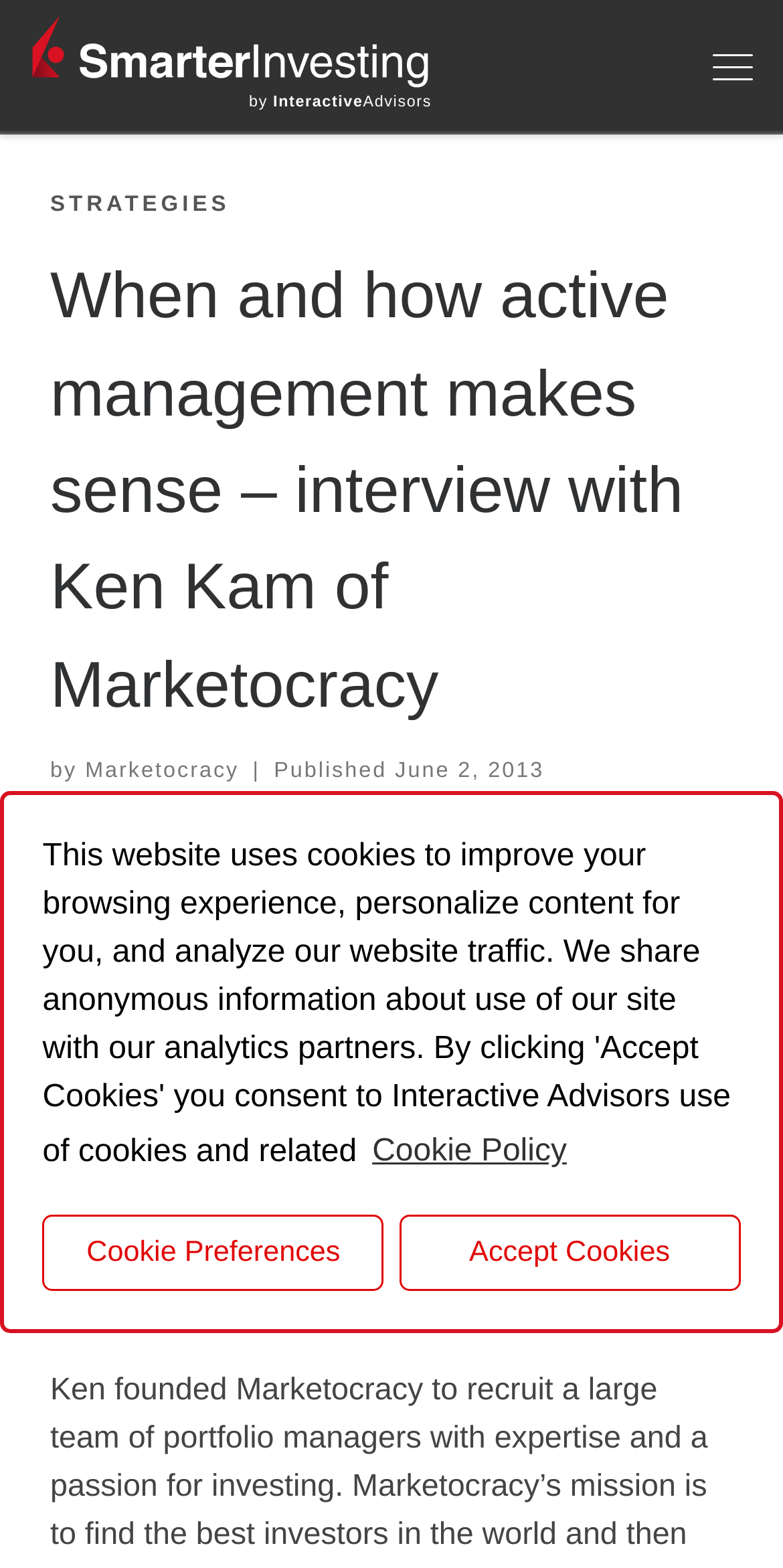Identify the bounding box coordinates of the element that should be clicked to fulfill this task: "Go to 'STRATEGIES'". The coordinates should be provided as four float numbers between 0 and 1, i.e., [left, top, right, bottom].

[0.064, 0.119, 0.294, 0.144]